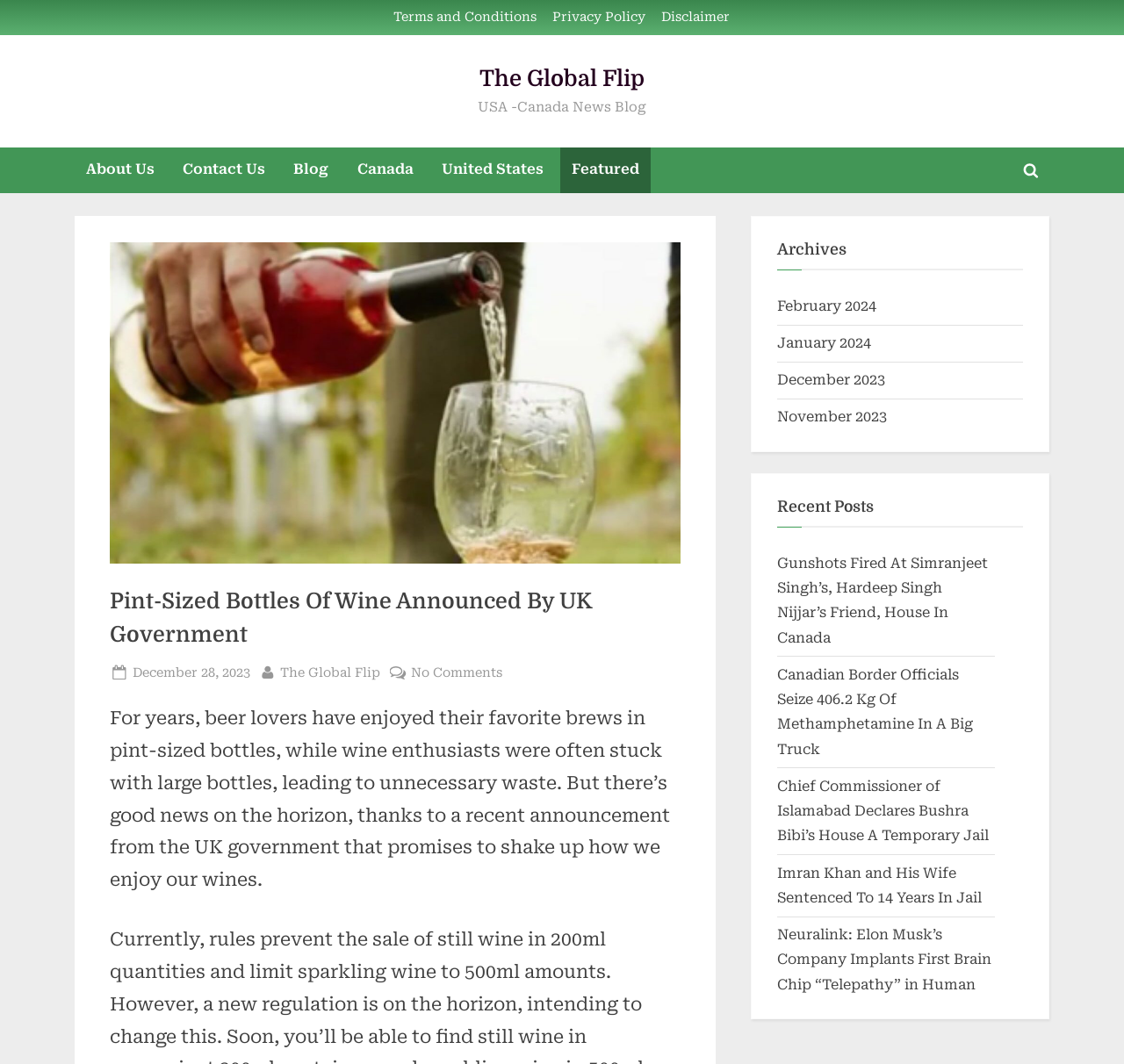Use one word or a short phrase to answer the question provided: 
What is the name of the news blog?

USA -Canada News Blog